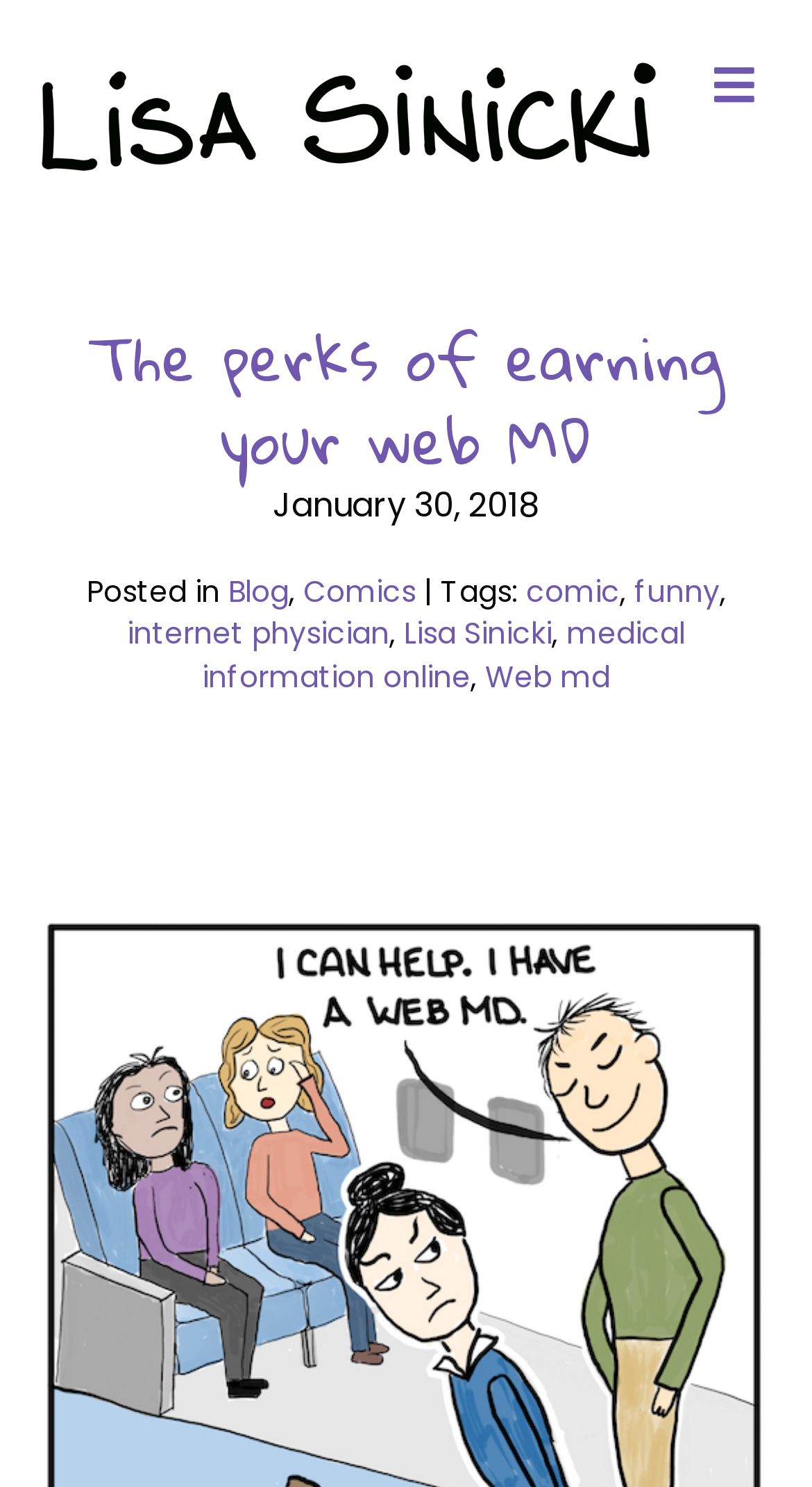Respond concisely with one word or phrase to the following query:
What is the last tag listed?

Web md